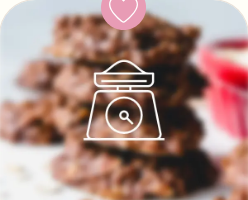Is the heart icon above the kitchen scale?
Using the visual information, respond with a single word or phrase.

Yes